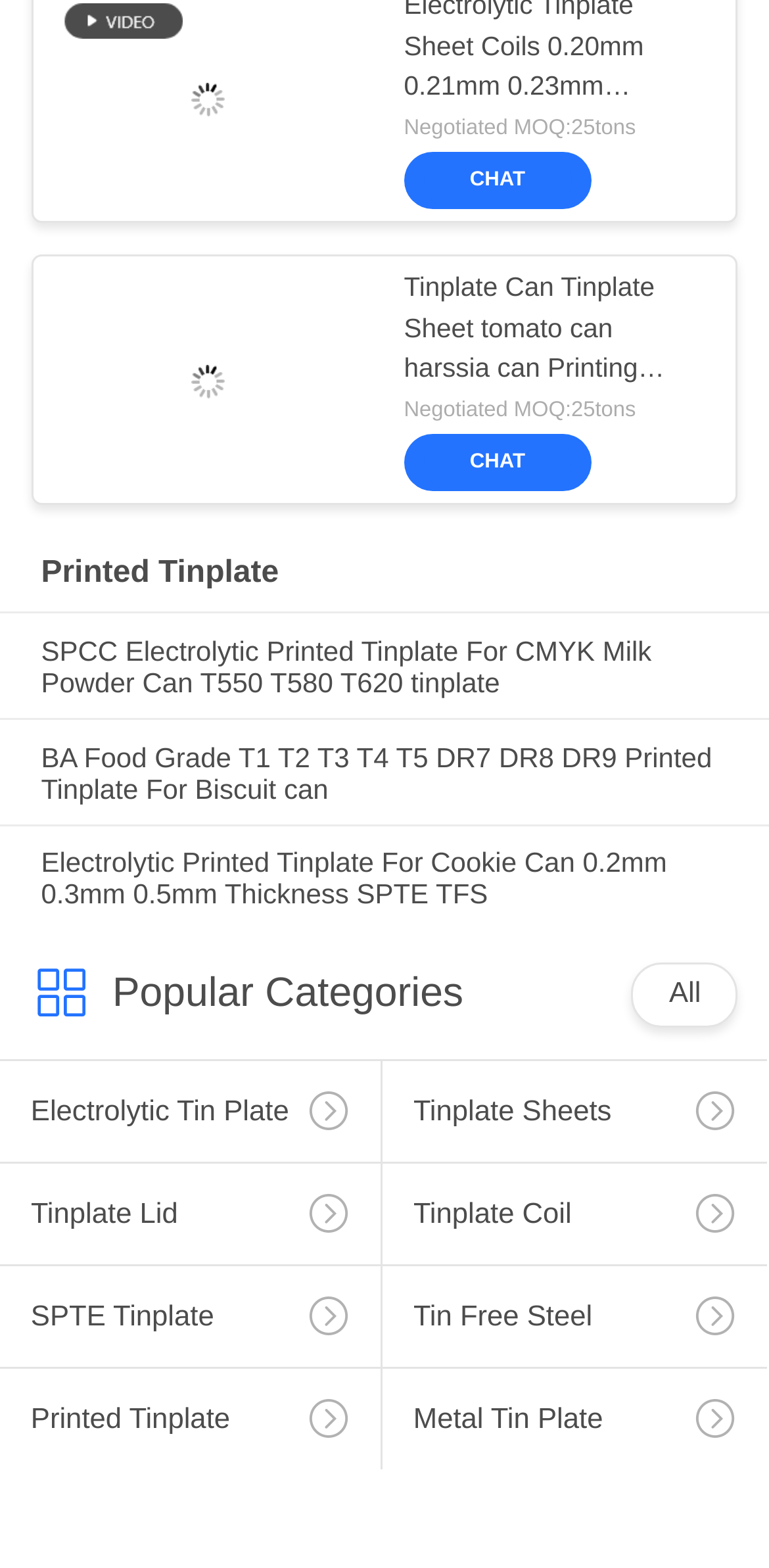How many headings are there on the webpage?
Answer with a single word or phrase, using the screenshot for reference.

13